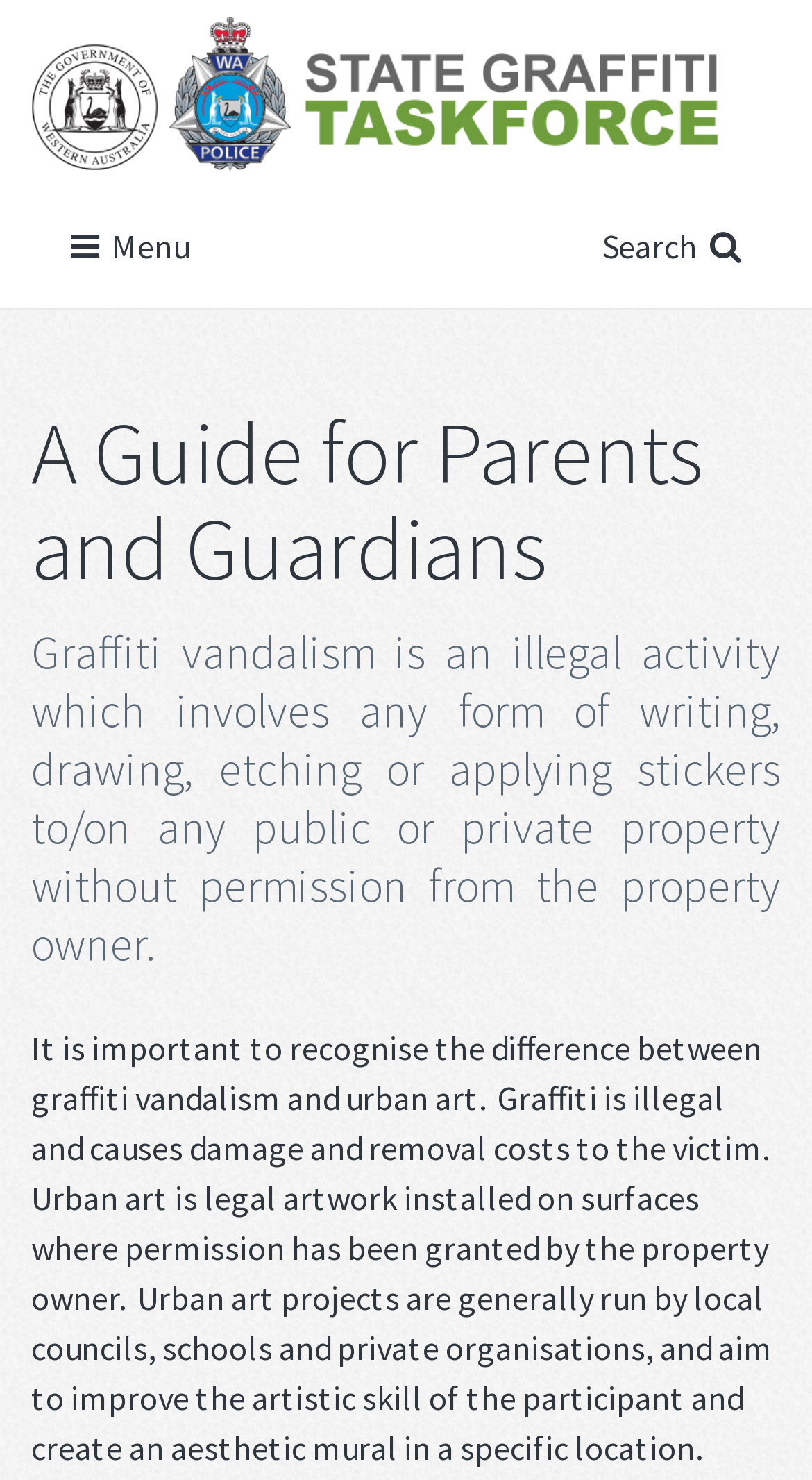Identify the headline of the webpage and generate its text content.

A Guide for Parents and Guardians